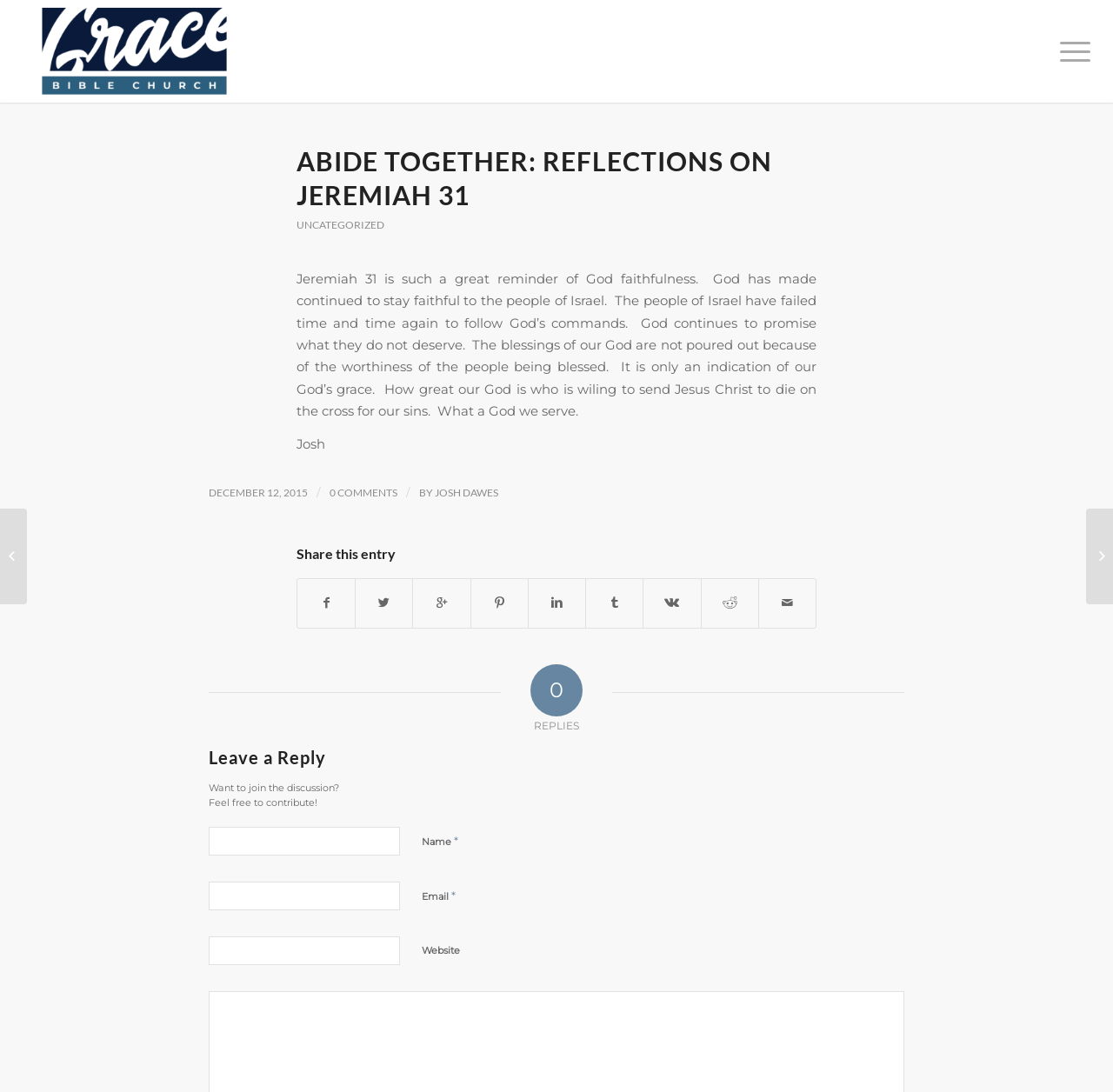Respond to the following question using a concise word or phrase: 
How many comments does the article have?

0